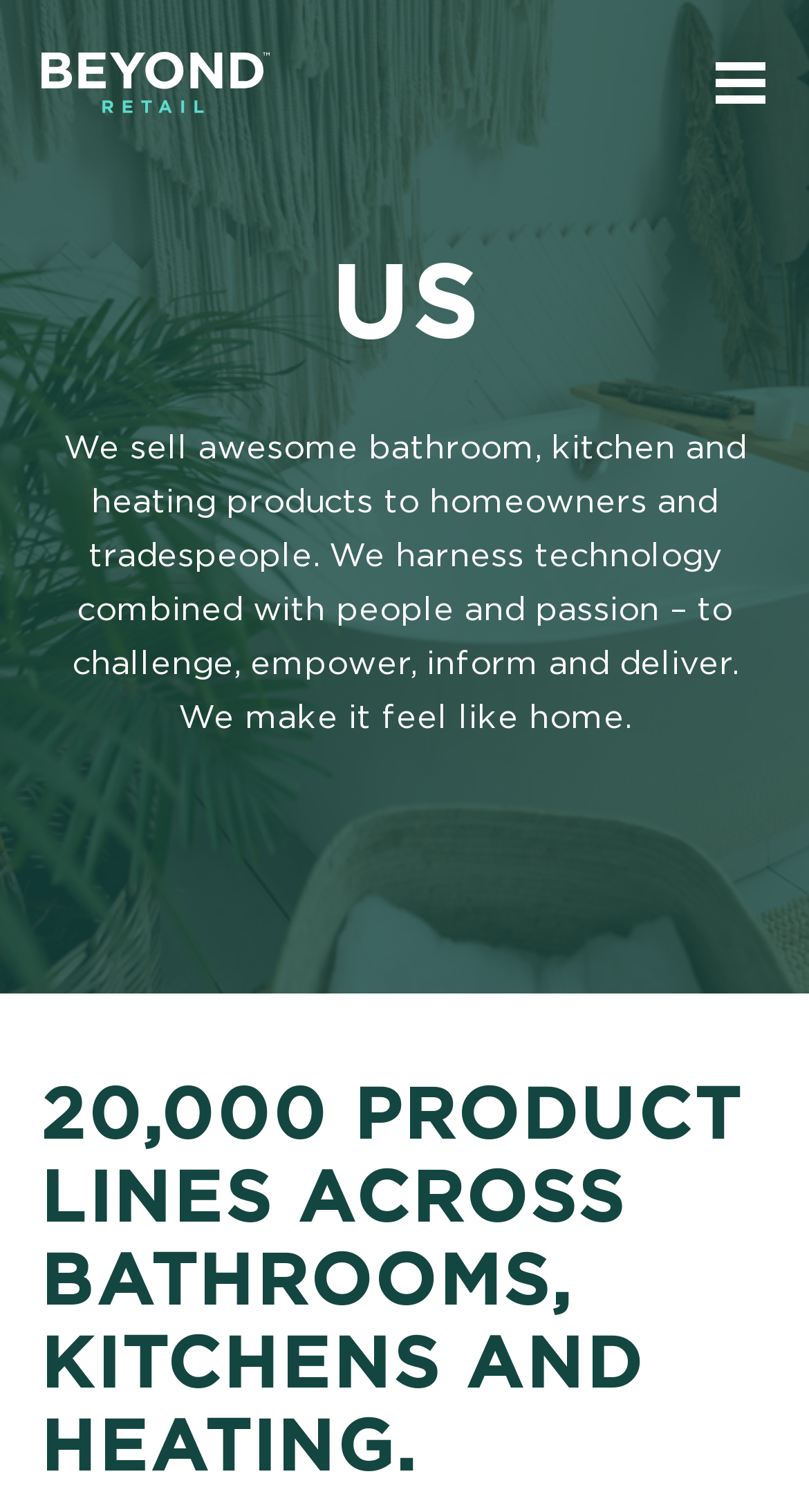Examine the image and give a thorough answer to the following question:
Is the main navigation expanded?

The button element with the text 'Toggle main navigation' has an attribute 'expanded' set to 'False', which suggests that the main navigation is not expanded.